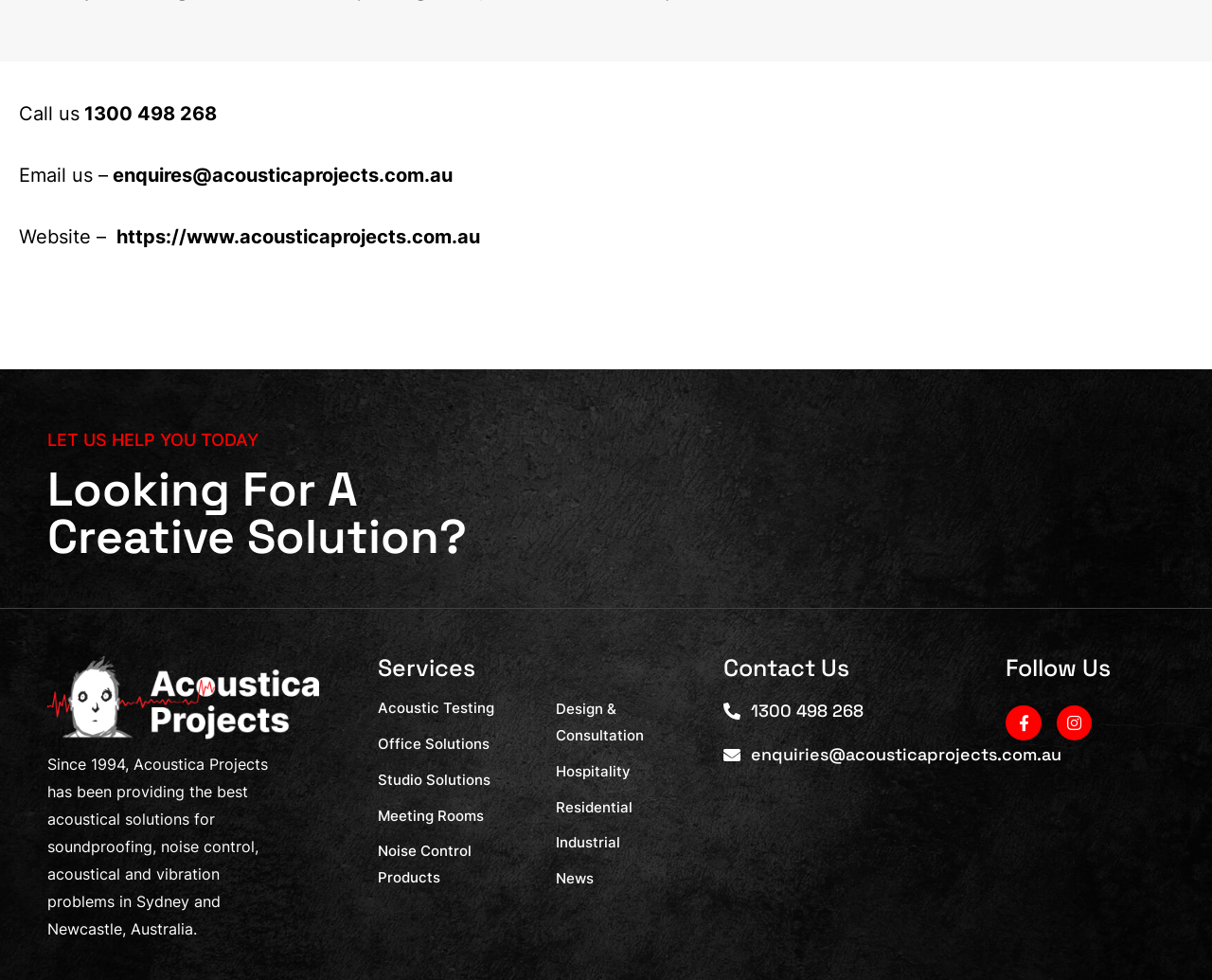Please specify the coordinates of the bounding box for the element that should be clicked to carry out this instruction: "Contact us via email". The coordinates must be four float numbers between 0 and 1, formatted as [left, top, right, bottom].

[0.597, 0.754, 0.83, 0.786]